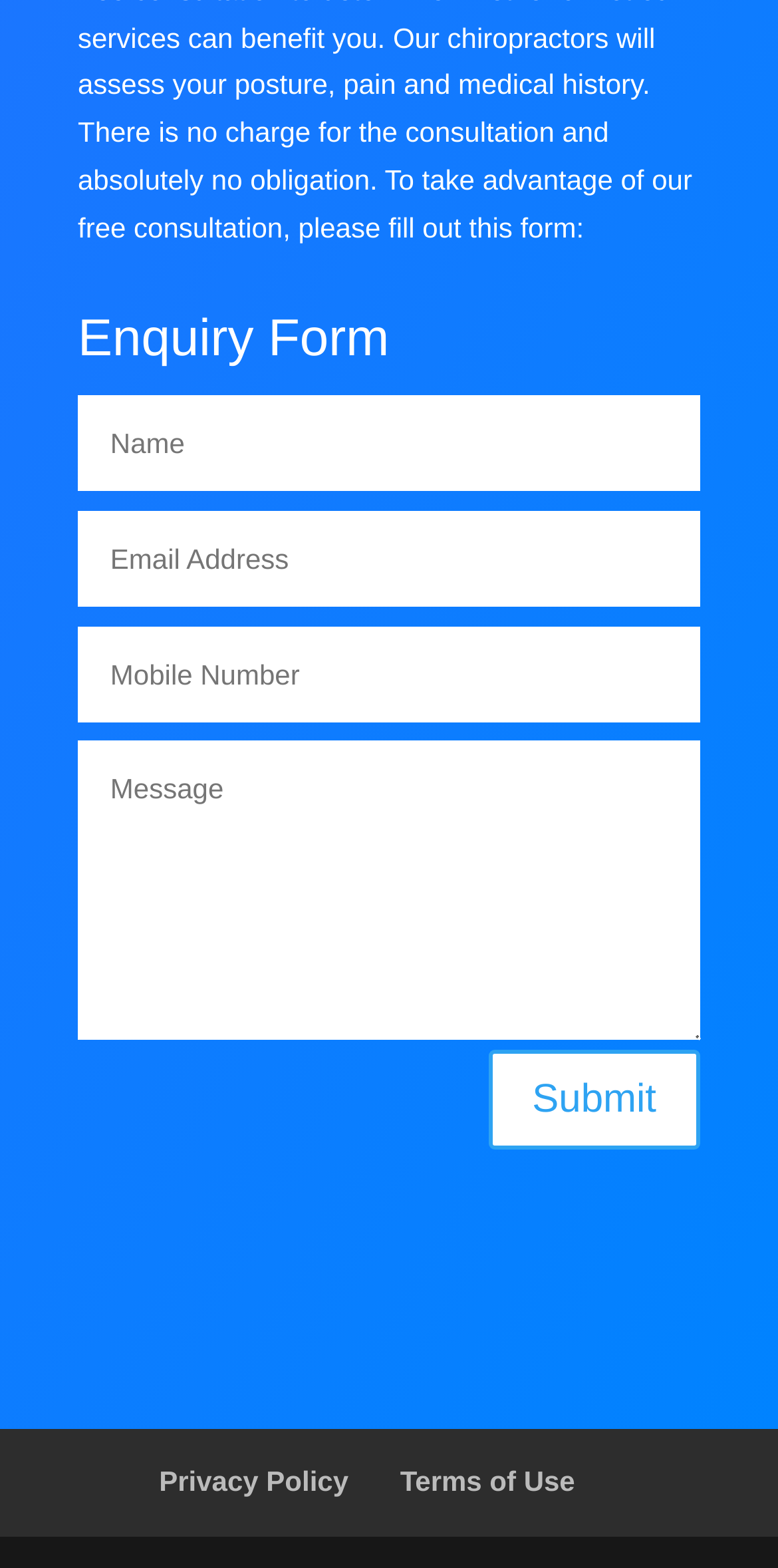Provide the bounding box coordinates for the UI element described in this sentence: "Privacy Policy". The coordinates should be four float values between 0 and 1, i.e., [left, top, right, bottom].

[0.204, 0.935, 0.448, 0.955]